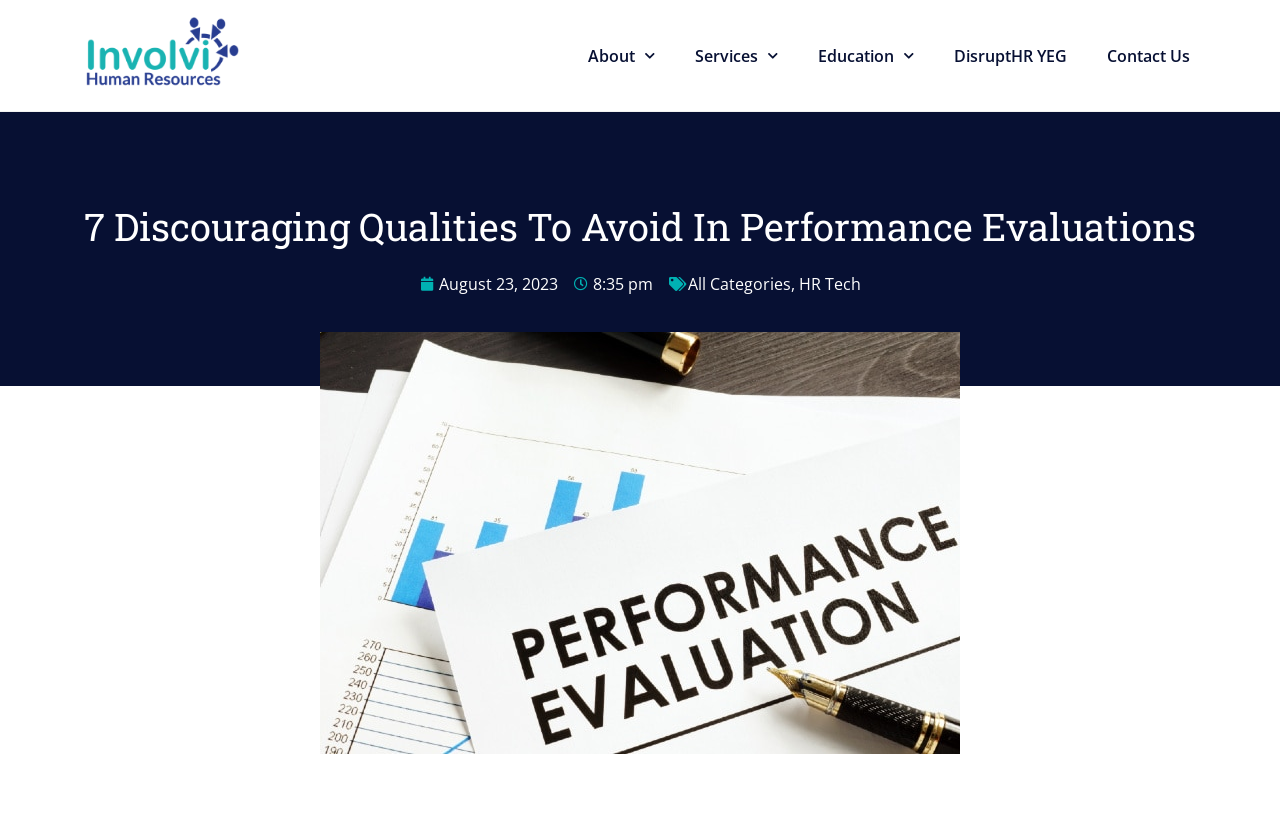Locate the bounding box coordinates of the region to be clicked to comply with the following instruction: "View the '7 Discouraging Qualities To Avoid In Performance Evaluations' article". The coordinates must be four float numbers between 0 and 1, in the form [left, top, right, bottom].

[0.062, 0.244, 0.938, 0.304]